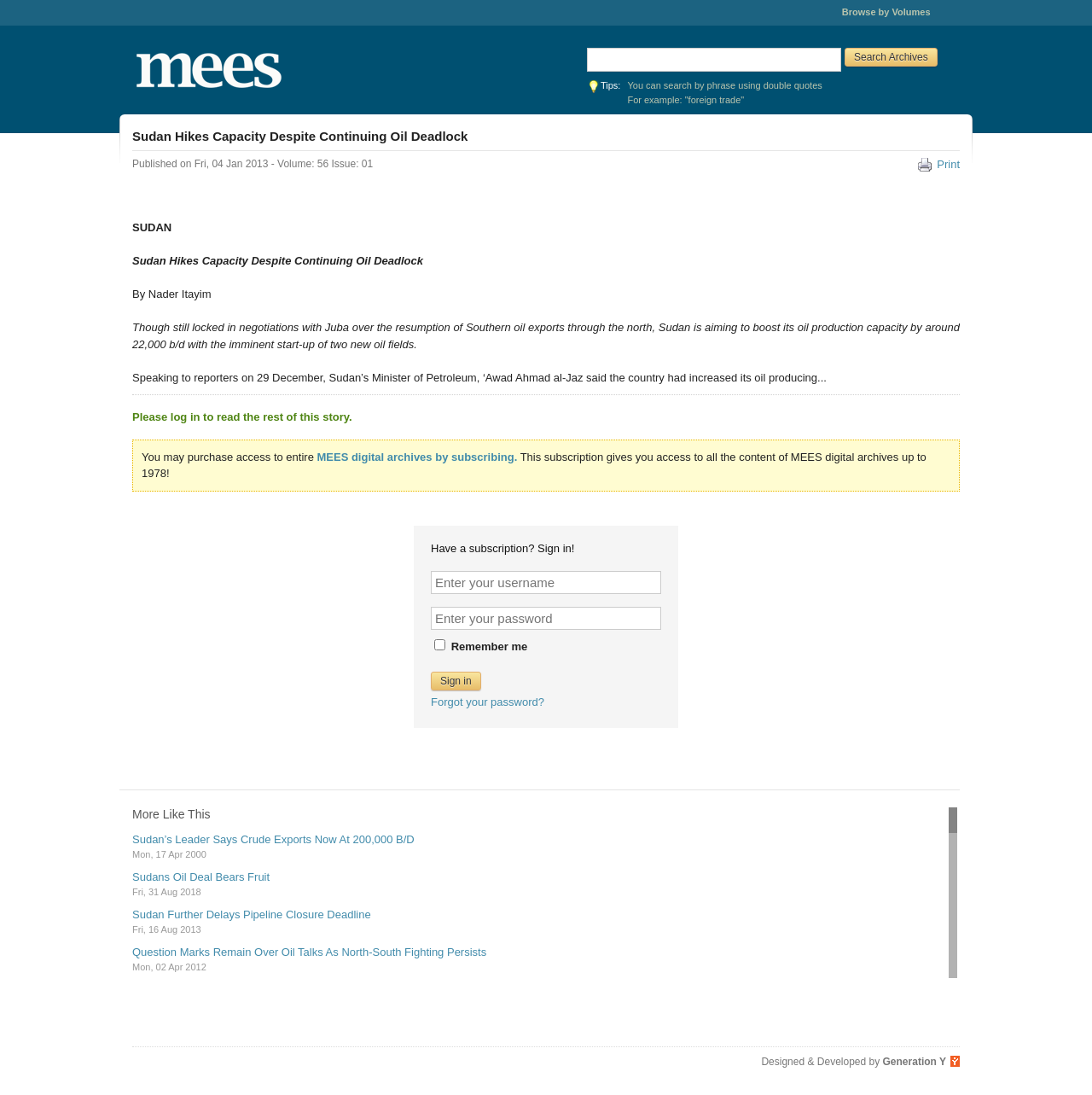What is the topic of the article?
Deliver a detailed and extensive answer to the question.

Based on the webpage content, the article is about Sudan's oil production capacity, and the title of the article is 'Sudan Hikes Capacity Despite Continuing Oil Deadlock'. The article discusses Sudan's aim to boost its oil production capacity by around 22,000 b/d with the imminent start-up of two new oil fields.